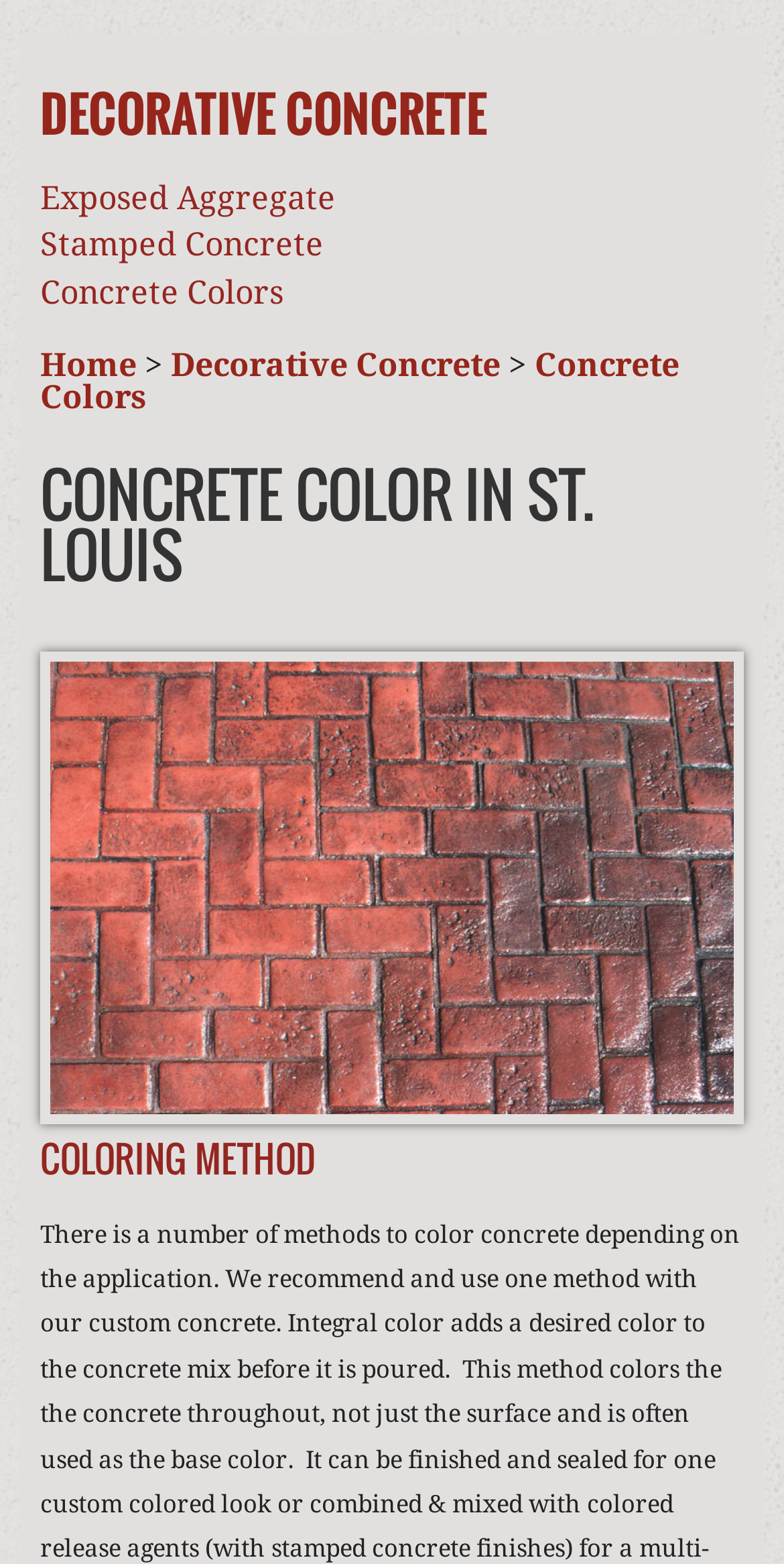Based on the element description, predict the bounding box coordinates (top-left x, top-left y, bottom-right x, bottom-right y) for the UI element in the screenshot: Decorative Concrete

[0.218, 0.221, 0.638, 0.246]